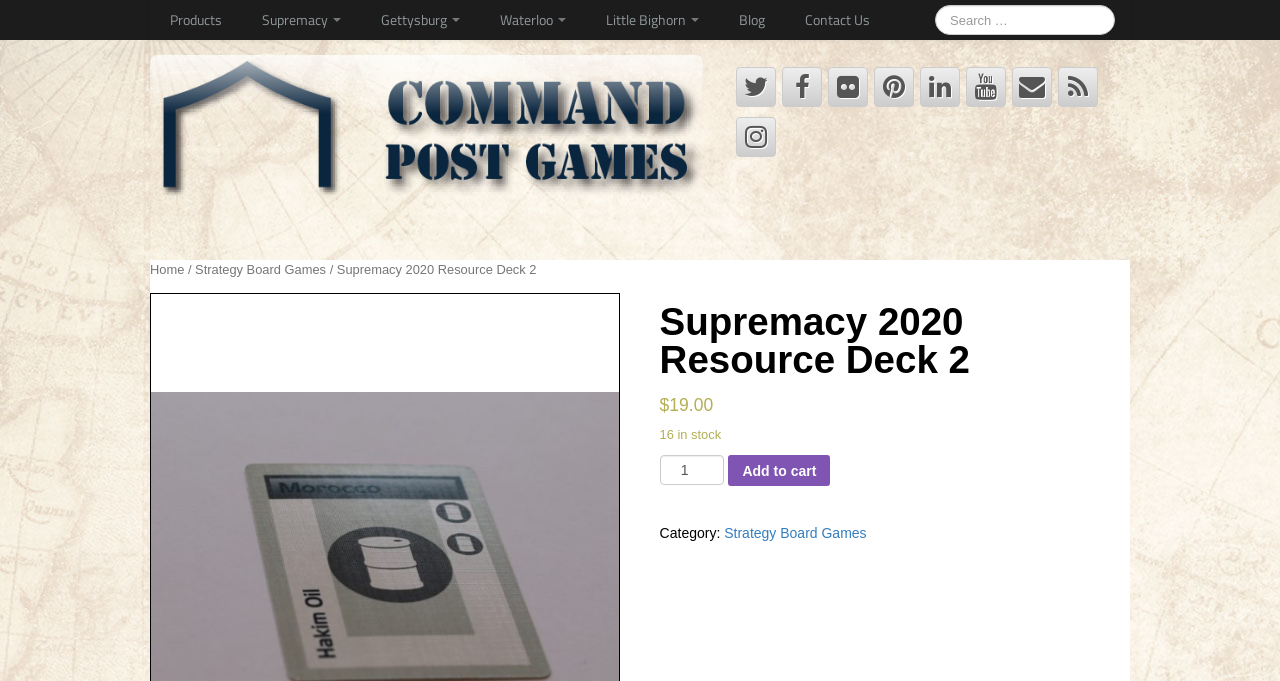Locate the bounding box coordinates of the clickable element to fulfill the following instruction: "Search for products". Provide the coordinates as four float numbers between 0 and 1 in the format [left, top, right, bottom].

[0.73, 0.007, 0.871, 0.051]